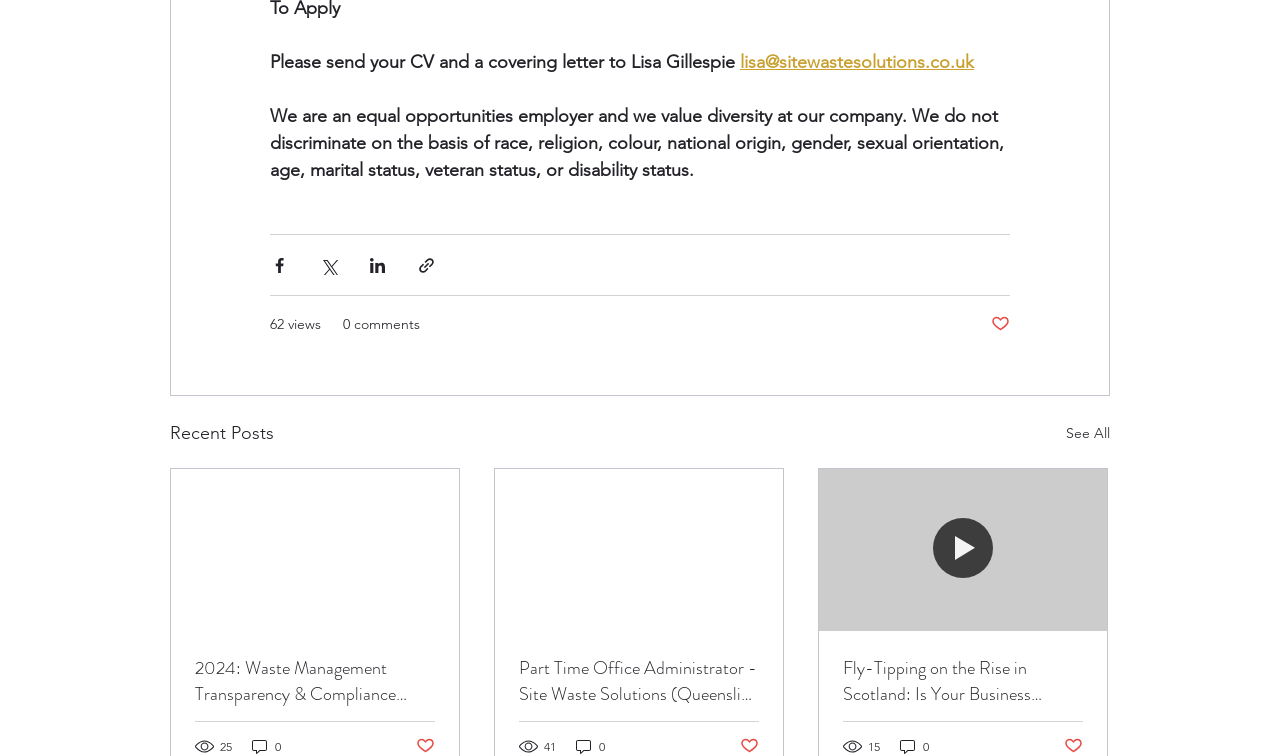Provide the bounding box coordinates of the area you need to click to execute the following instruction: "Read the post about waste management transparency".

[0.152, 0.866, 0.34, 0.935]